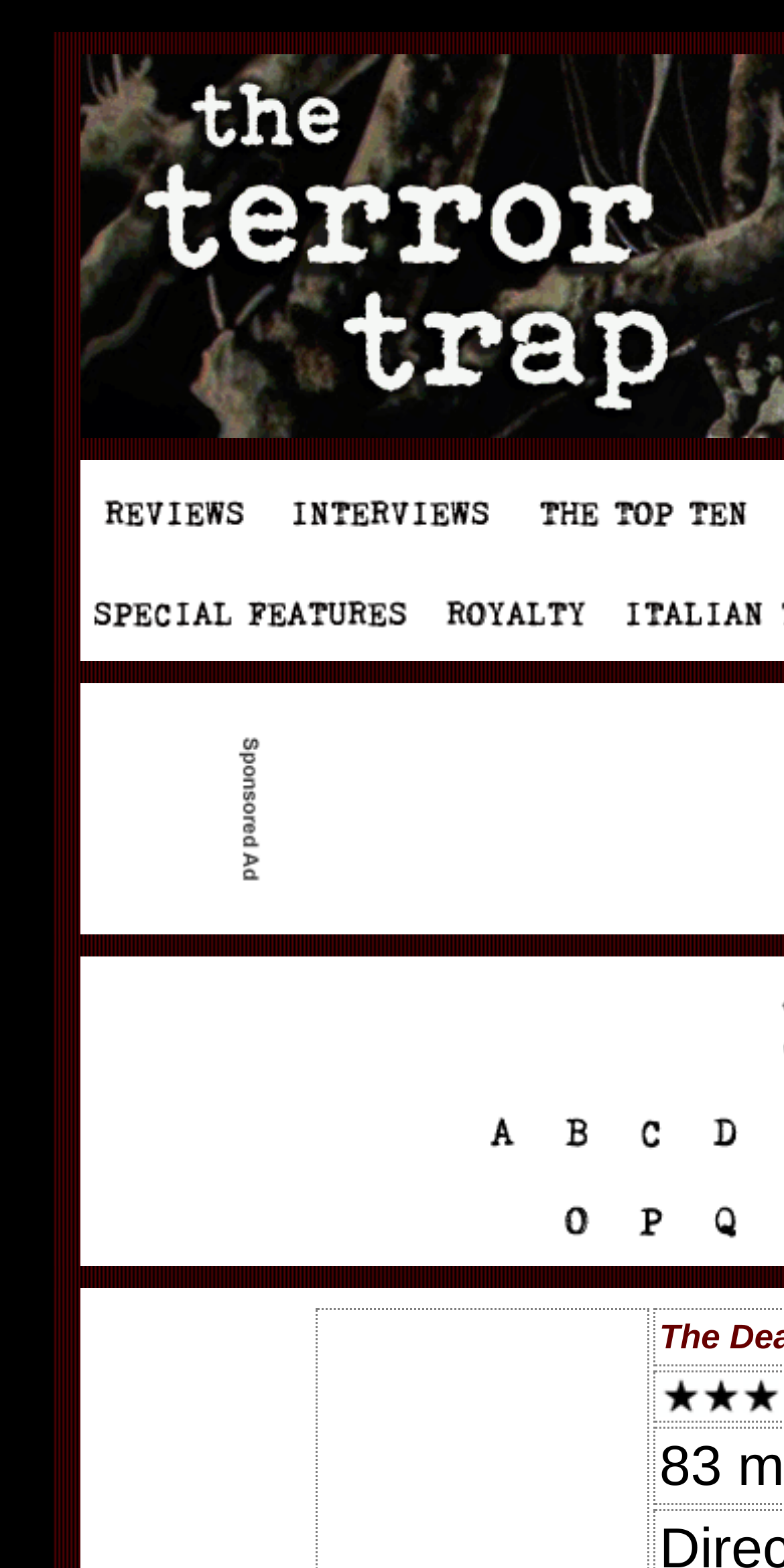Present a detailed account of what is displayed on the webpage.

The webpage appears to be a movie information page, specifically about the 1967 film "The Deadly Bees". 

At the top, there is a title section with the movie title and a subtitle "The Terror Trap". 

Below the title section, there is a table with multiple rows and columns. The table contains several links, images, and empty cells. 

On the left side of the table, there are three rows of links, each row containing three links. These links are positioned close to each other, with the top row being near the top of the page, the second row in the middle, and the third row near the bottom. 

To the right of the links, there are three images, each positioned in a separate row. The images are relatively large and take up a significant portion of the page. 

Scattered throughout the table are several empty cells, which separate the links and images. 

At the bottom of the page, there are more links, arranged in a similar pattern to the top links. These links are positioned near the bottom of the page.